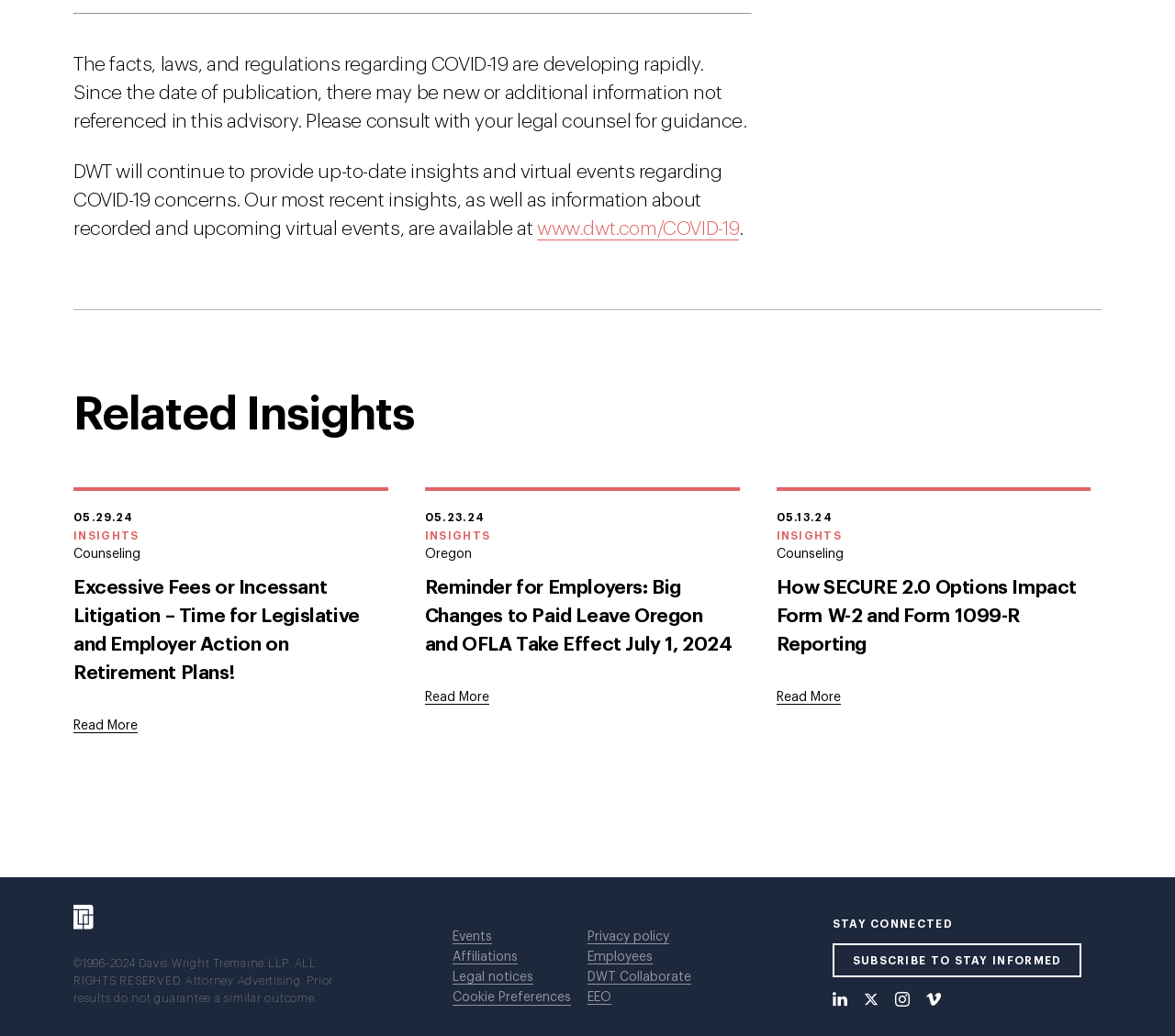What type of content is listed under 'Related Insights'?
Provide a one-word or short-phrase answer based on the image.

Articles and insights